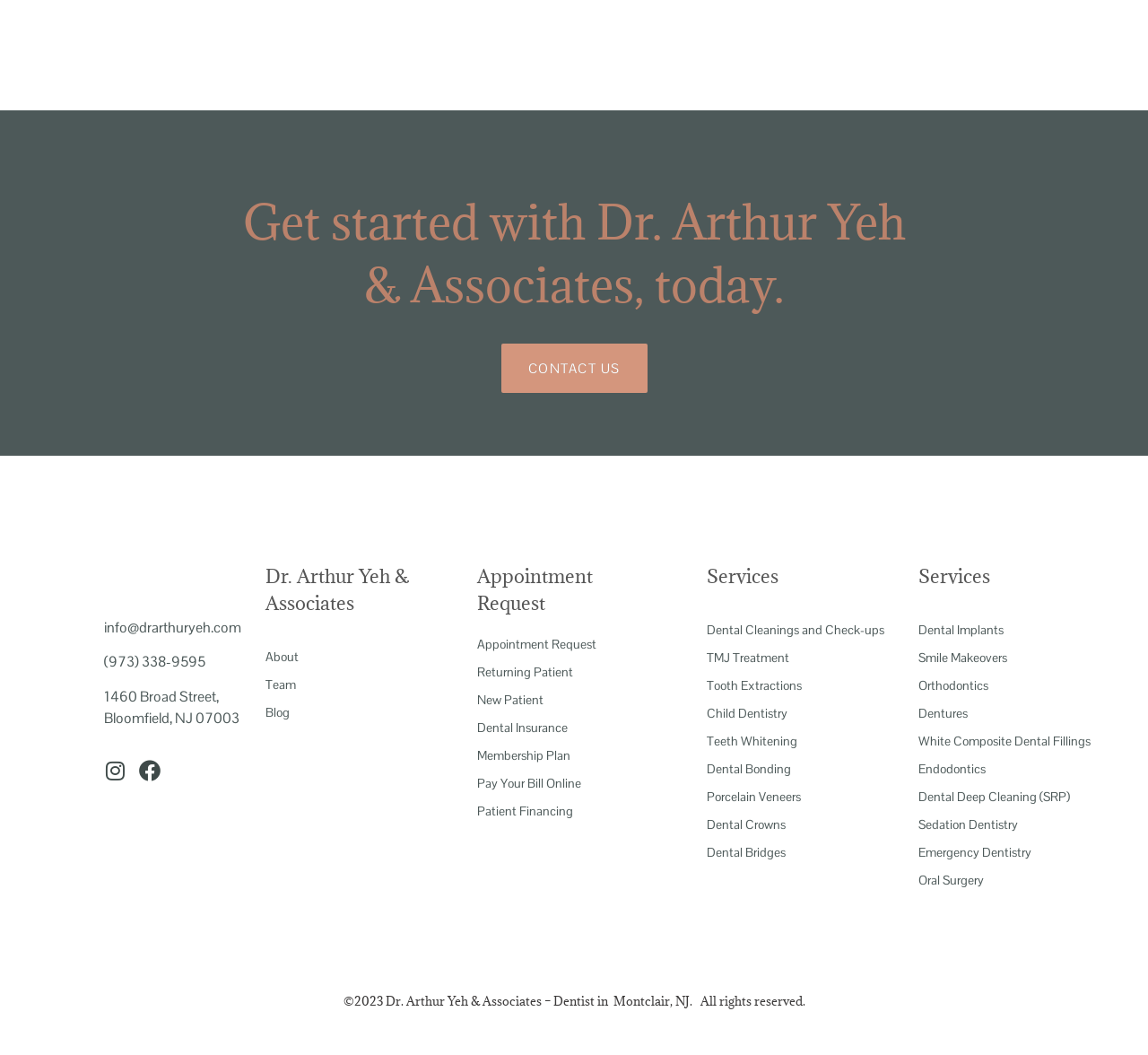Please determine the bounding box of the UI element that matches this description: Returning Patient. The coordinates should be given as (top-left x, top-left y, bottom-right x, bottom-right y), with all values between 0 and 1.

[0.416, 0.628, 0.6, 0.646]